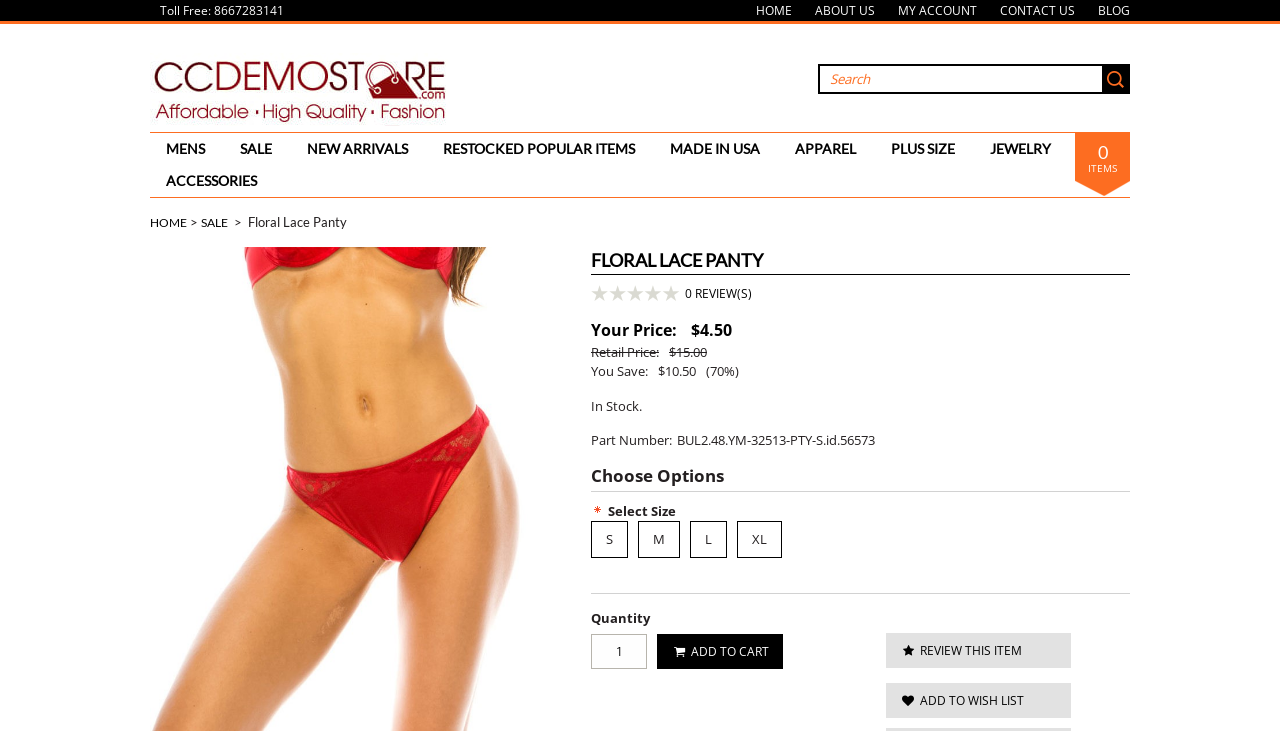Please identify the bounding box coordinates of the region to click in order to complete the task: "Select size". The coordinates must be four float numbers between 0 and 1, specified as [left, top, right, bottom].

[0.462, 0.713, 0.491, 0.764]